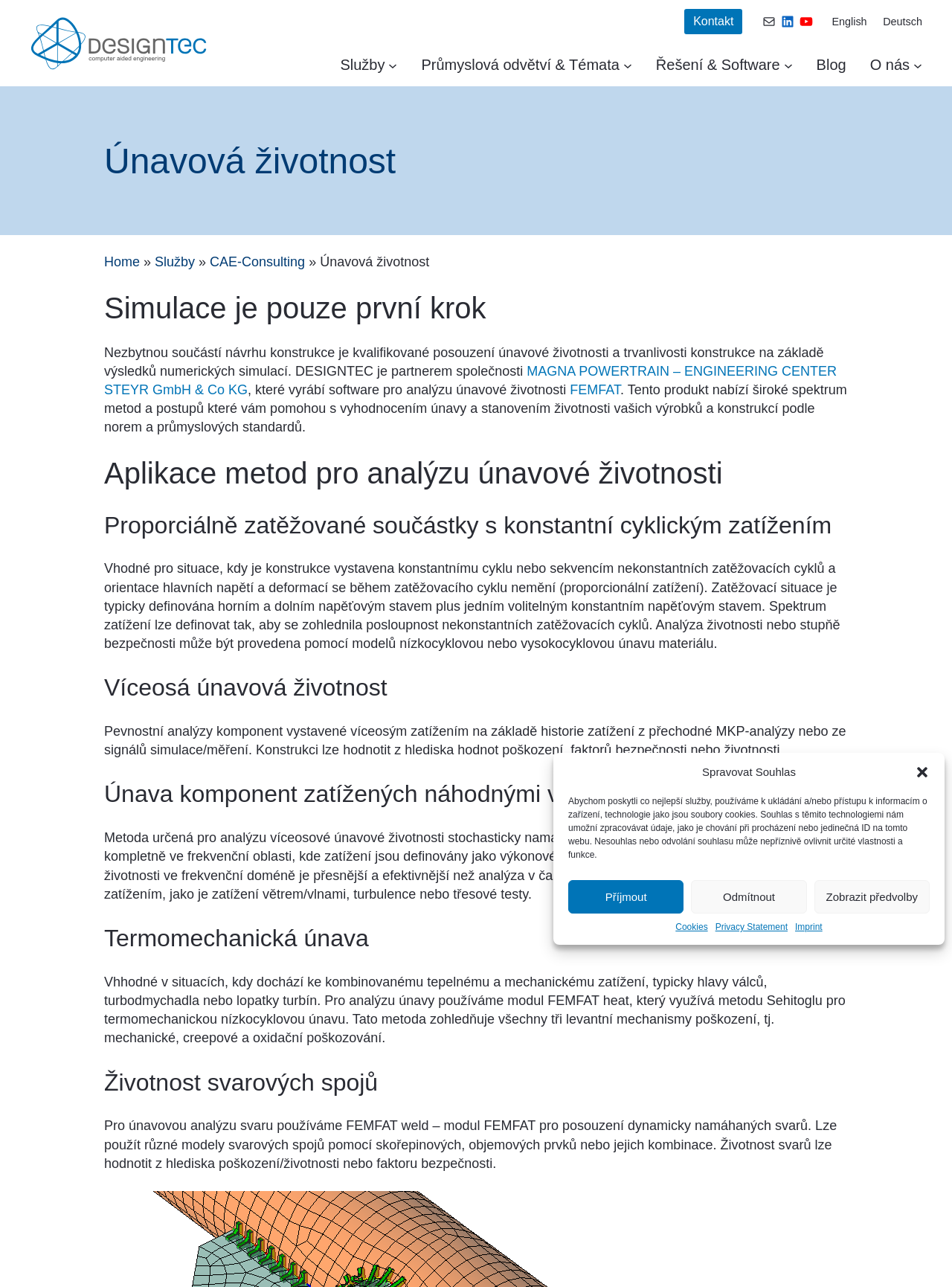Using the webpage screenshot, locate the HTML element that fits the following description and provide its bounding box: "Cookies".

[0.71, 0.716, 0.743, 0.725]